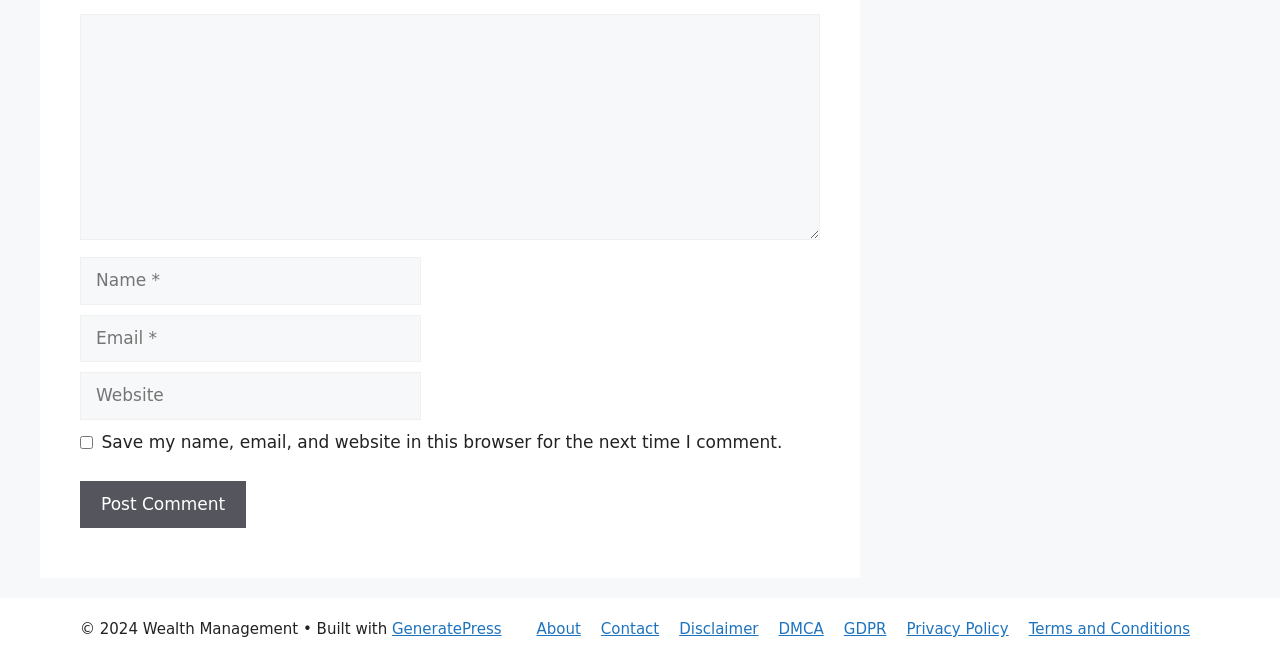How many links are there in the footer section?
Kindly offer a comprehensive and detailed response to the question.

The footer section has 8 links, which are 'About', 'Contact', 'Disclaimer', 'DMCA', 'GDPR', 'Privacy Policy', 'Terms and Conditions', and 'GeneratePress'. These links are indicated by the link elements with bounding box coordinates within the footer section.